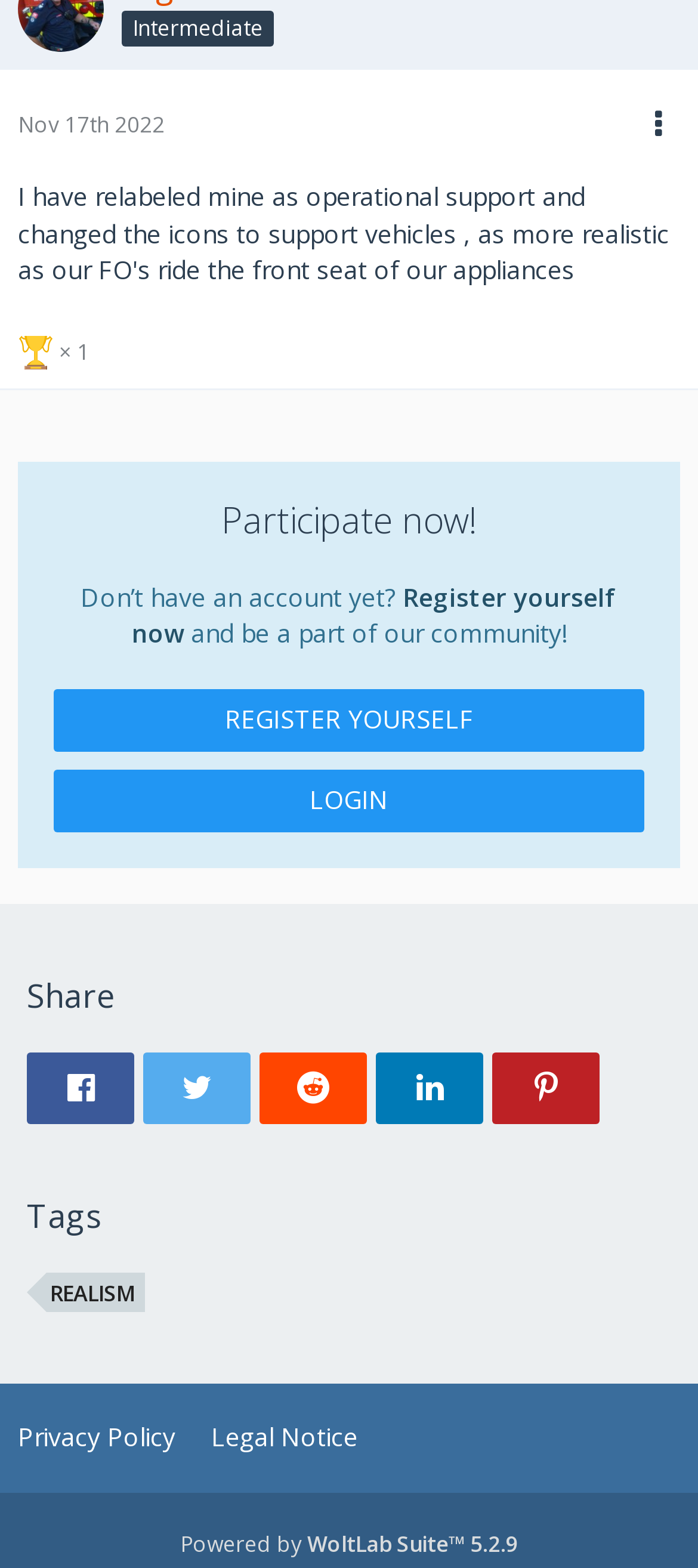Locate the bounding box coordinates of the element that needs to be clicked to carry out the instruction: "Search for something". The coordinates should be given as four float numbers ranging from 0 to 1, i.e., [left, top, right, bottom].

None